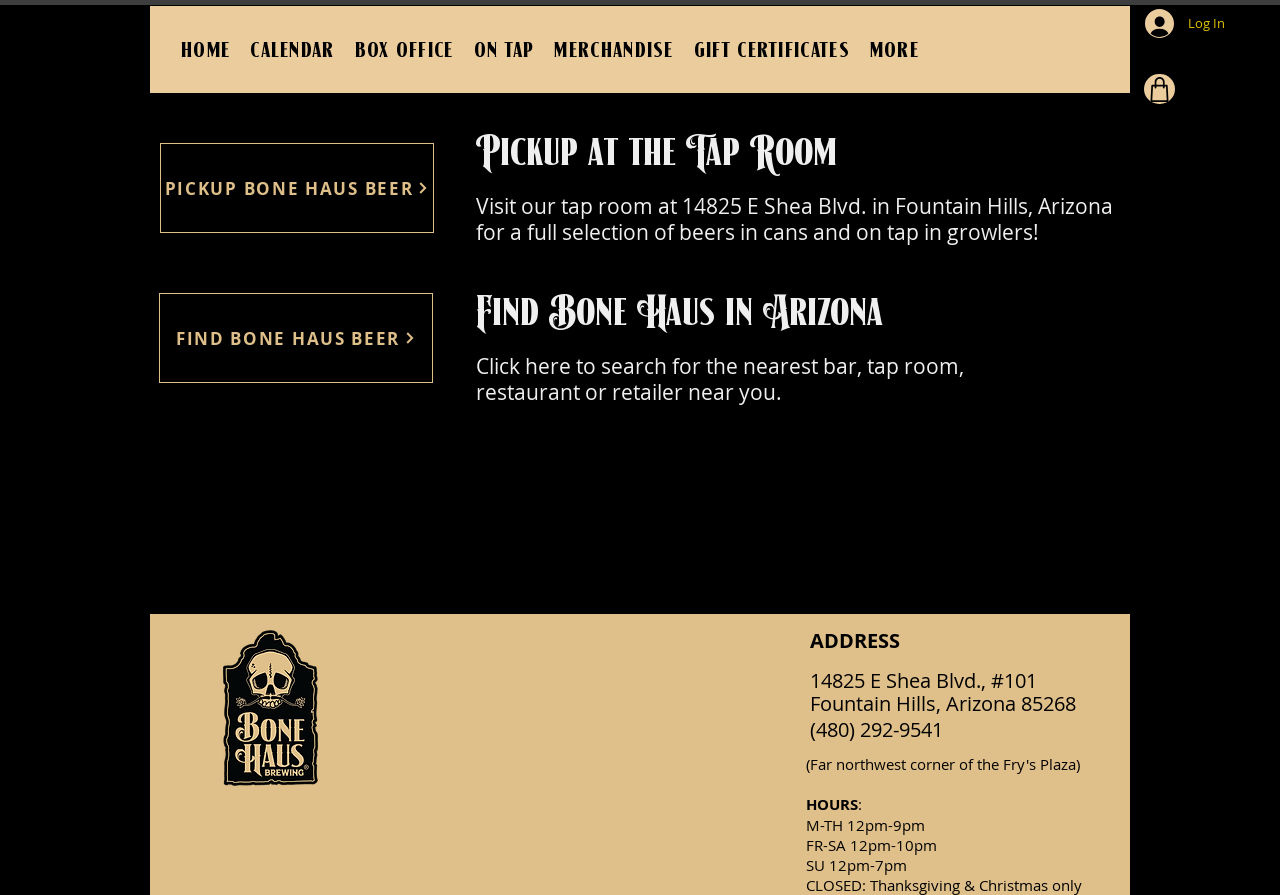Indicate the bounding box coordinates of the element that must be clicked to execute the instruction: "Click on the Log In button". The coordinates should be given as four float numbers between 0 and 1, i.e., [left, top, right, bottom].

[0.884, 0.003, 0.968, 0.049]